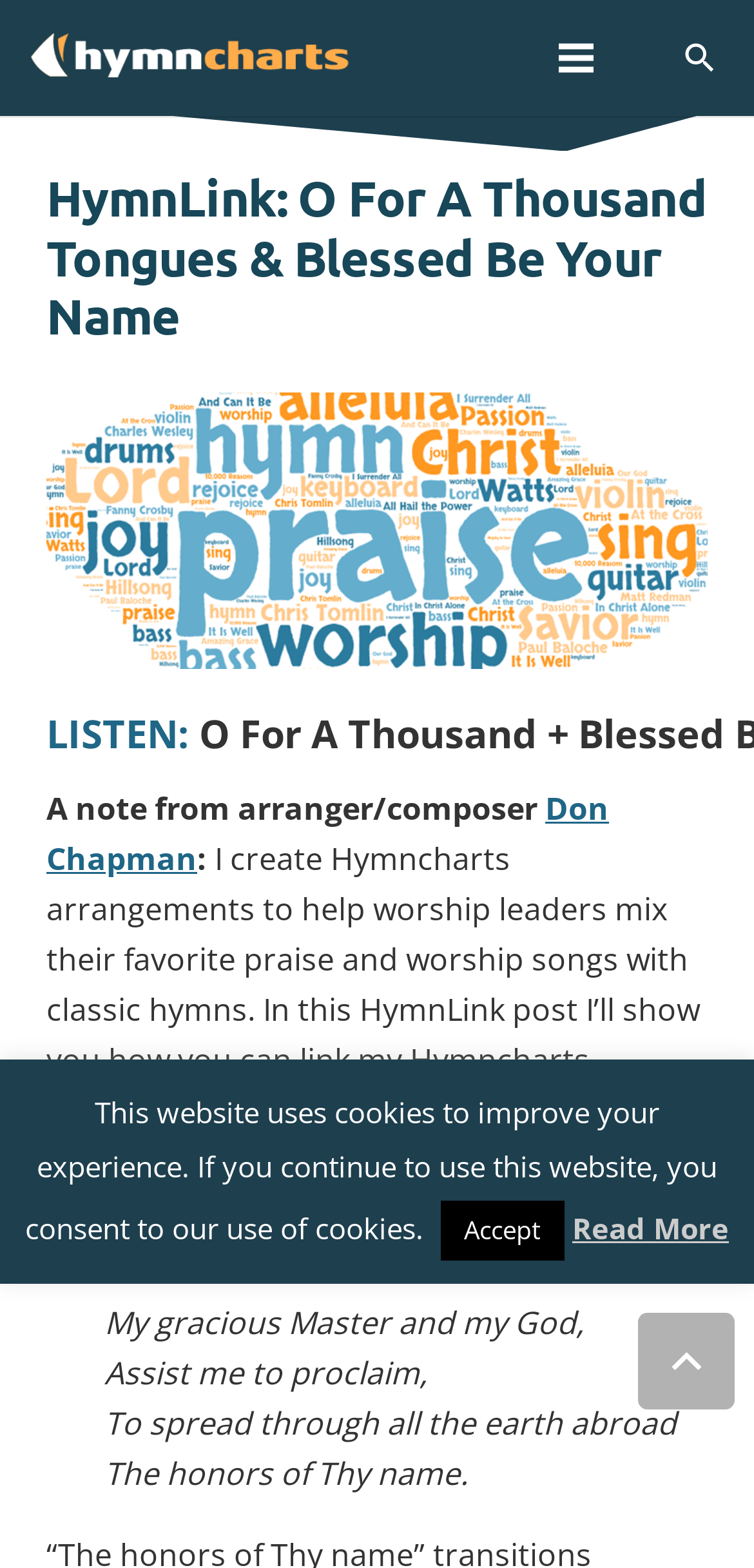Find the bounding box coordinates corresponding to the UI element with the description: "Accept". The coordinates should be formatted as [left, top, right, bottom], with values as floats between 0 and 1.

[0.585, 0.766, 0.749, 0.804]